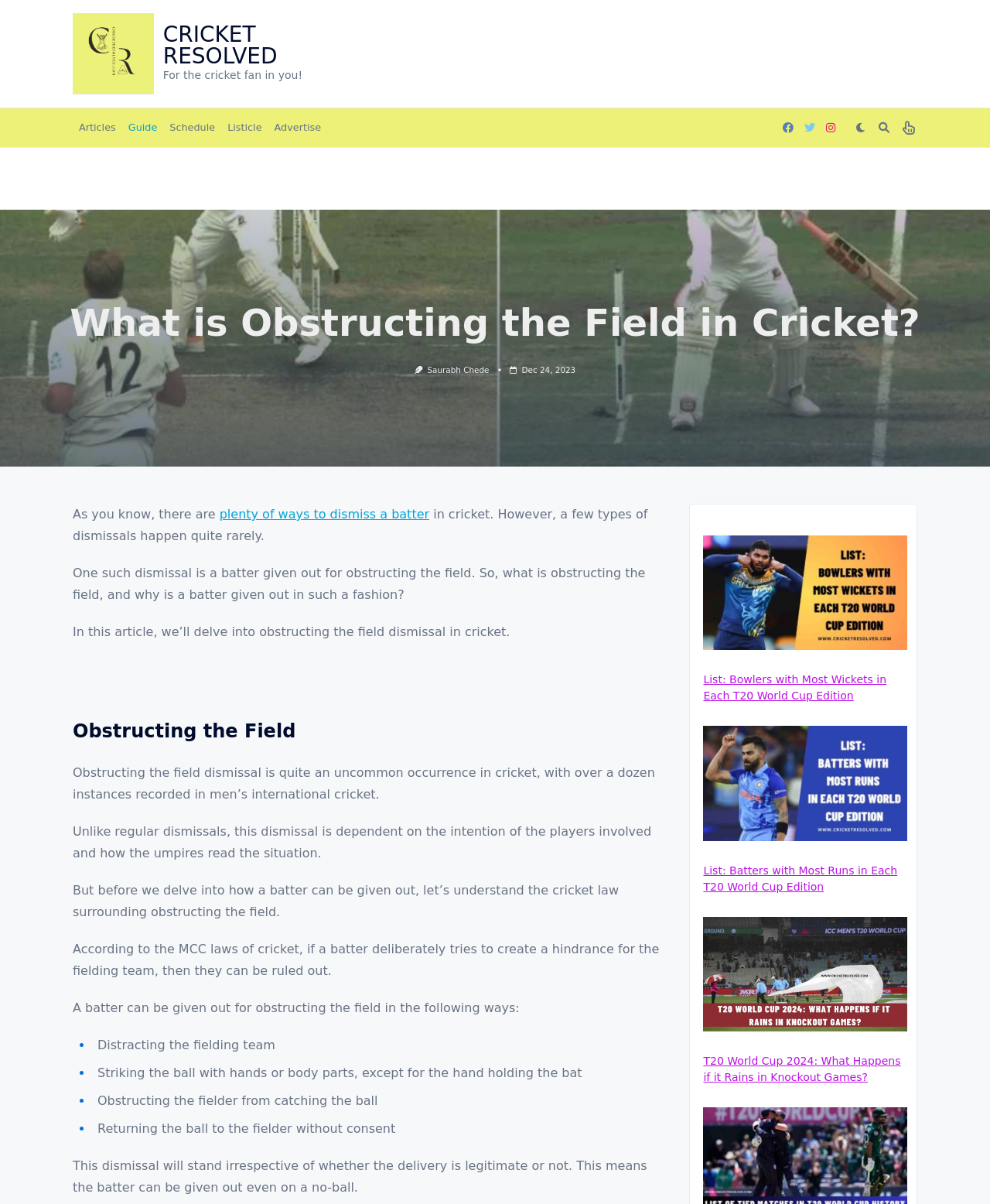Please locate the bounding box coordinates of the region I need to click to follow this instruction: "View the image related to 'List: Bowlers with Most Wickets in Each T20 World Cup Edition'".

[0.71, 0.445, 0.916, 0.54]